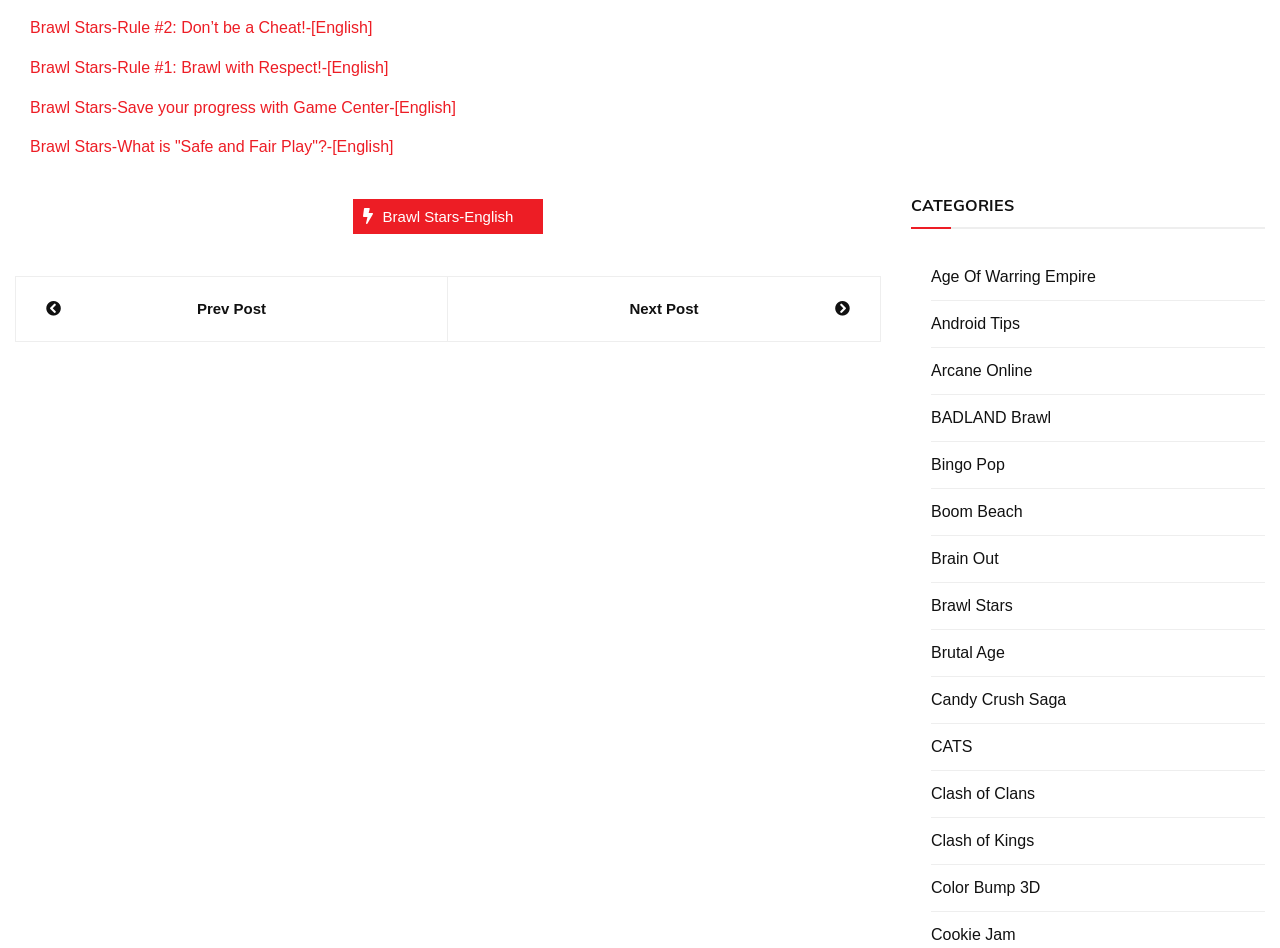Determine the bounding box coordinates of the section to be clicked to follow the instruction: "Click on the 'Brawl Stars-Rule #2: Don’t be a Cheat!-[English]' link". The coordinates should be given as four float numbers between 0 and 1, formatted as [left, top, right, bottom].

[0.023, 0.02, 0.291, 0.038]